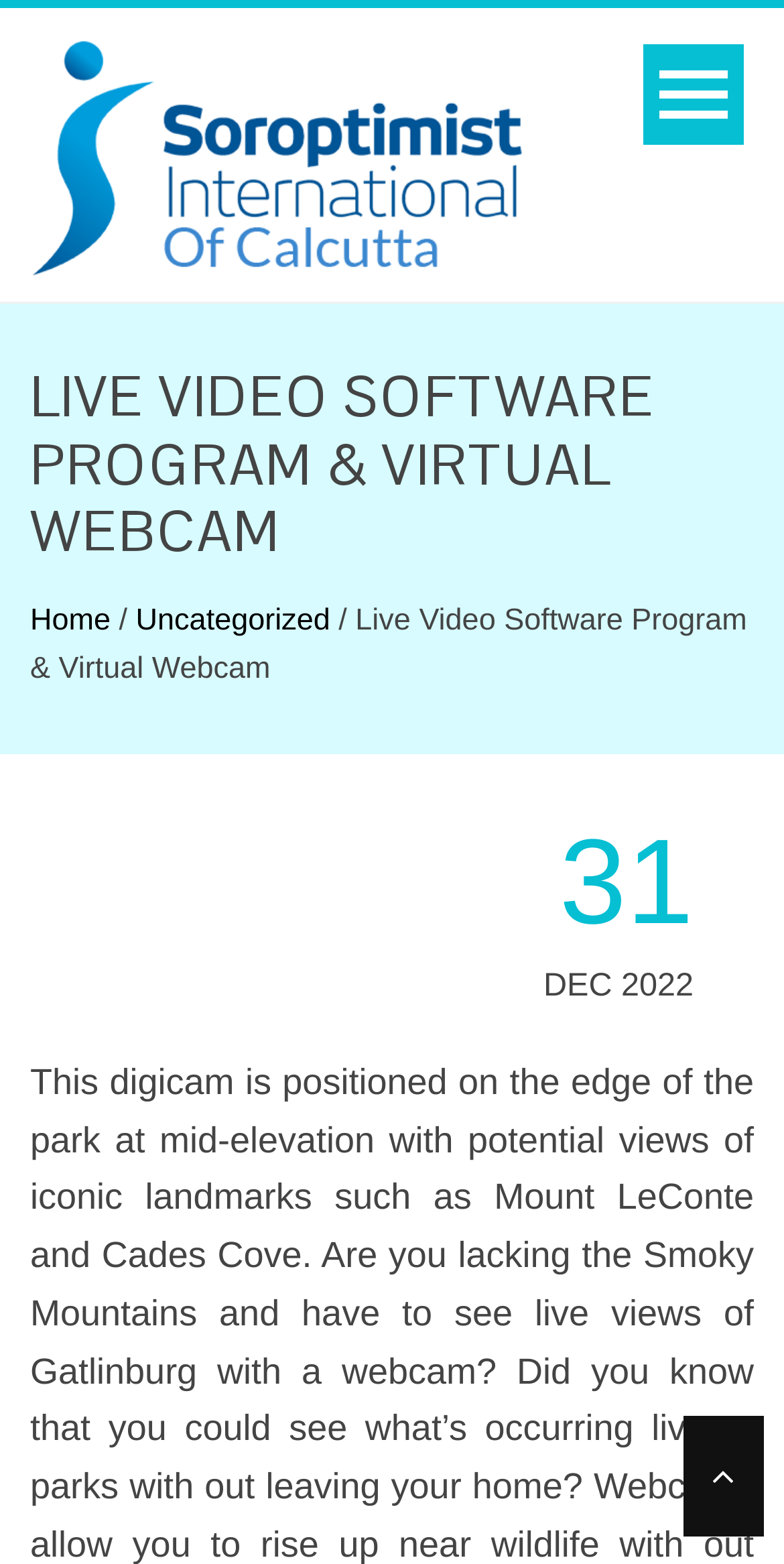Determine the main text heading of the webpage and provide its content.

LIVE VIDEO SOFTWARE PROGRAM & VIRTUAL WEBCAM